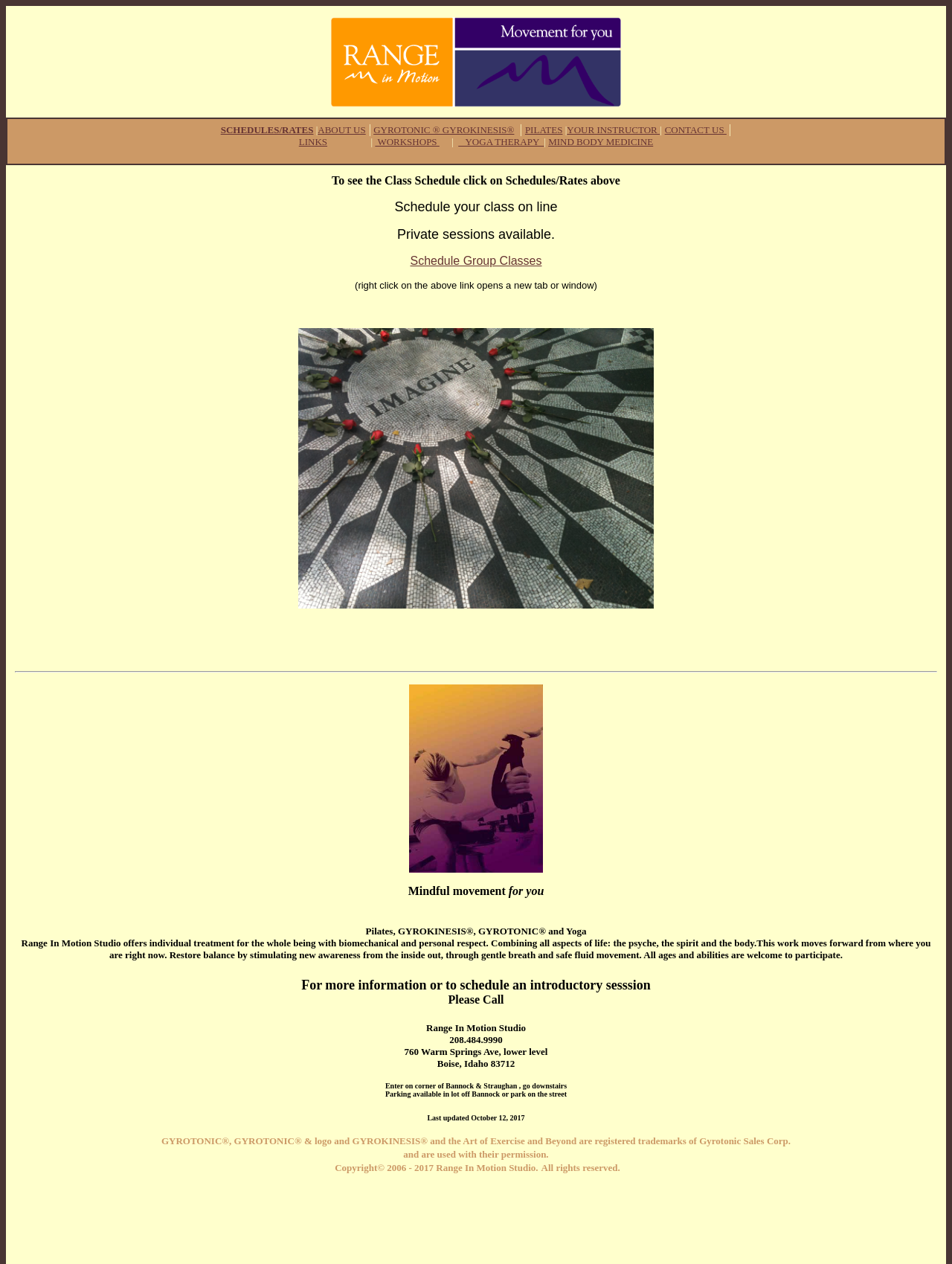Provide the bounding box coordinates for the UI element described in this sentence: "GYROTONIC ® GYROKINESIS®". The coordinates should be four float values between 0 and 1, i.e., [left, top, right, bottom].

[0.392, 0.098, 0.54, 0.107]